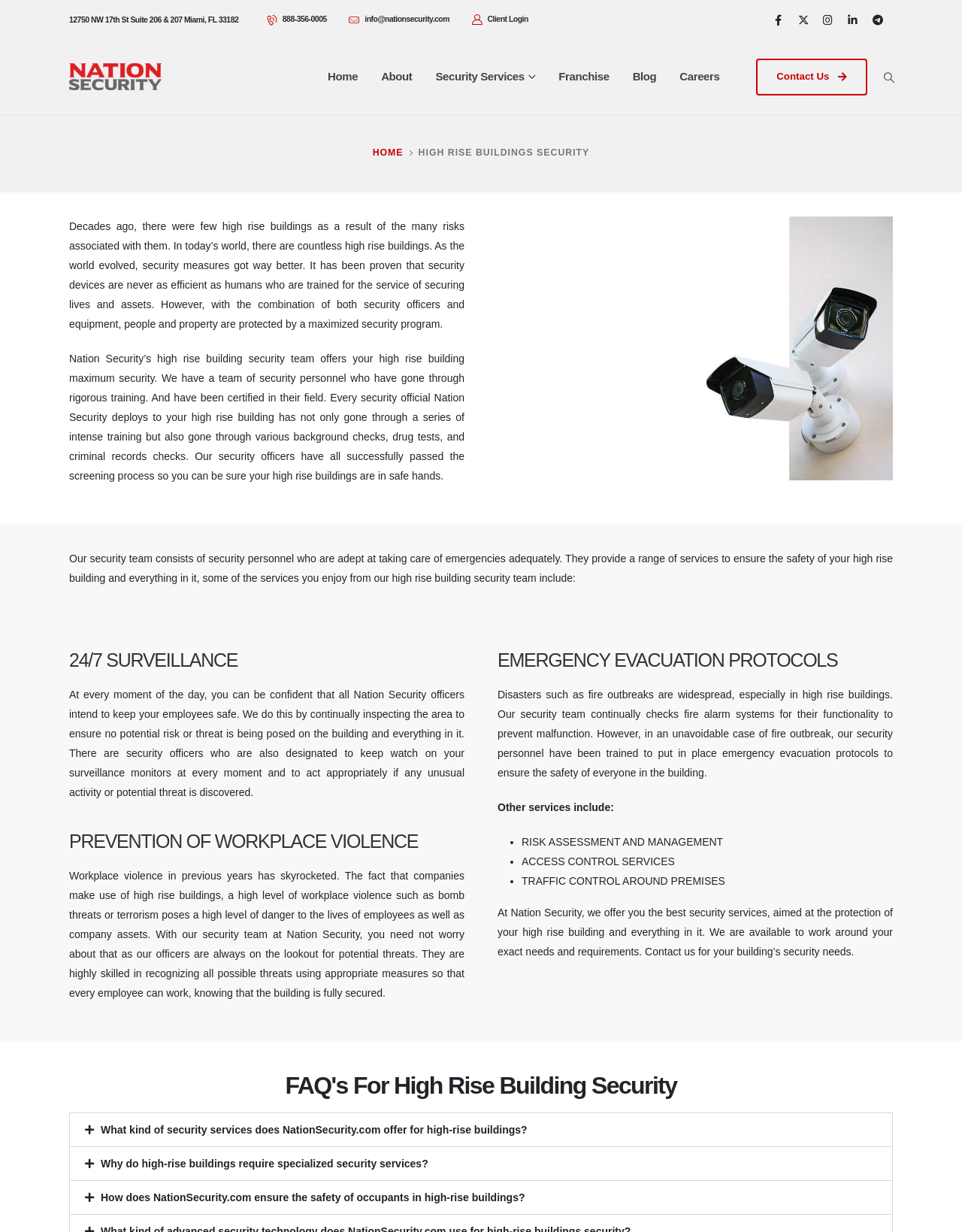Determine the bounding box coordinates for the area that needs to be clicked to fulfill this task: "Search for something". The coordinates must be given as four float numbers between 0 and 1, i.e., [left, top, right, bottom].

[0.917, 0.055, 0.93, 0.071]